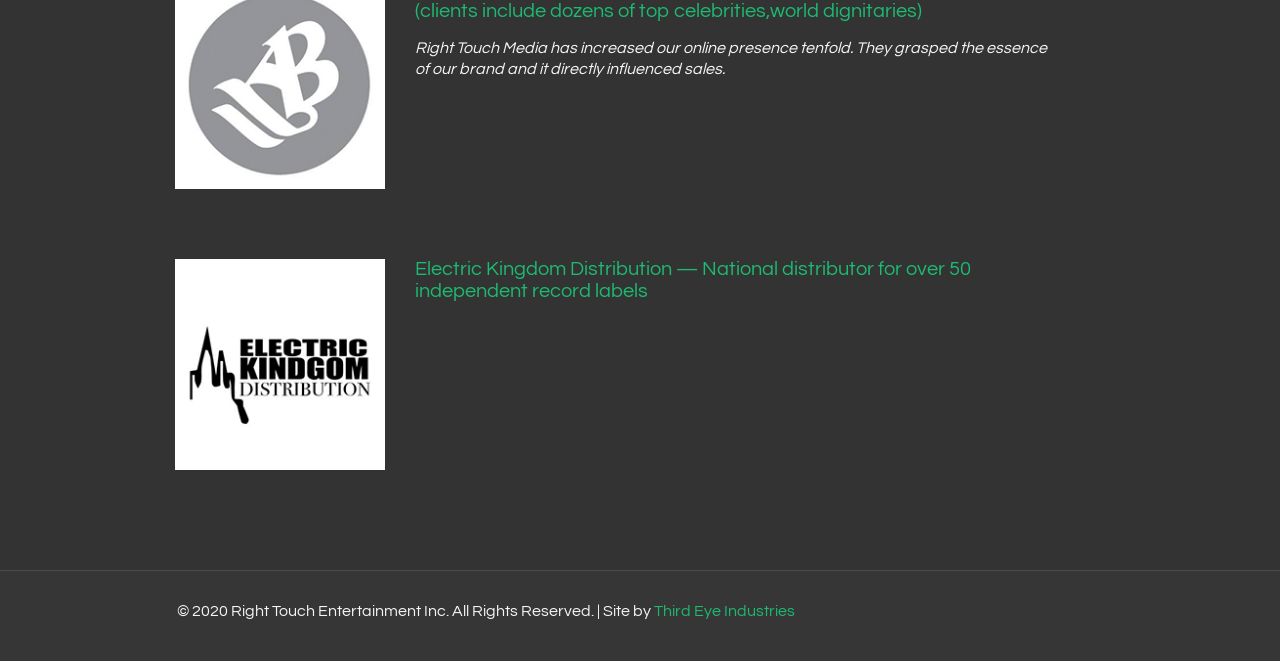What is the year of copyright for the website?
Please answer the question with a single word or phrase, referencing the image.

2020